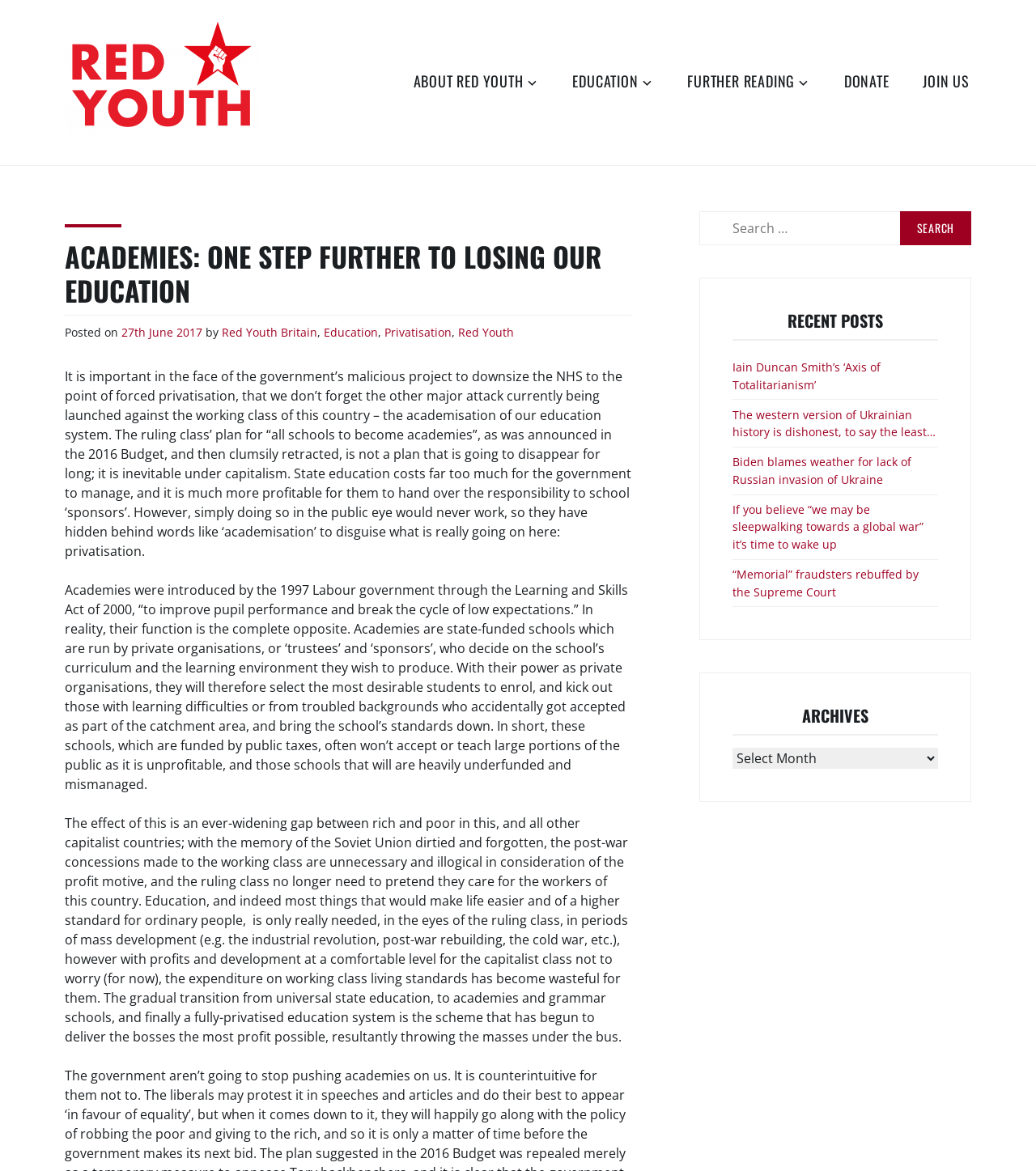Given the description "Contact", provide the bounding box coordinates of the corresponding UI element.

None